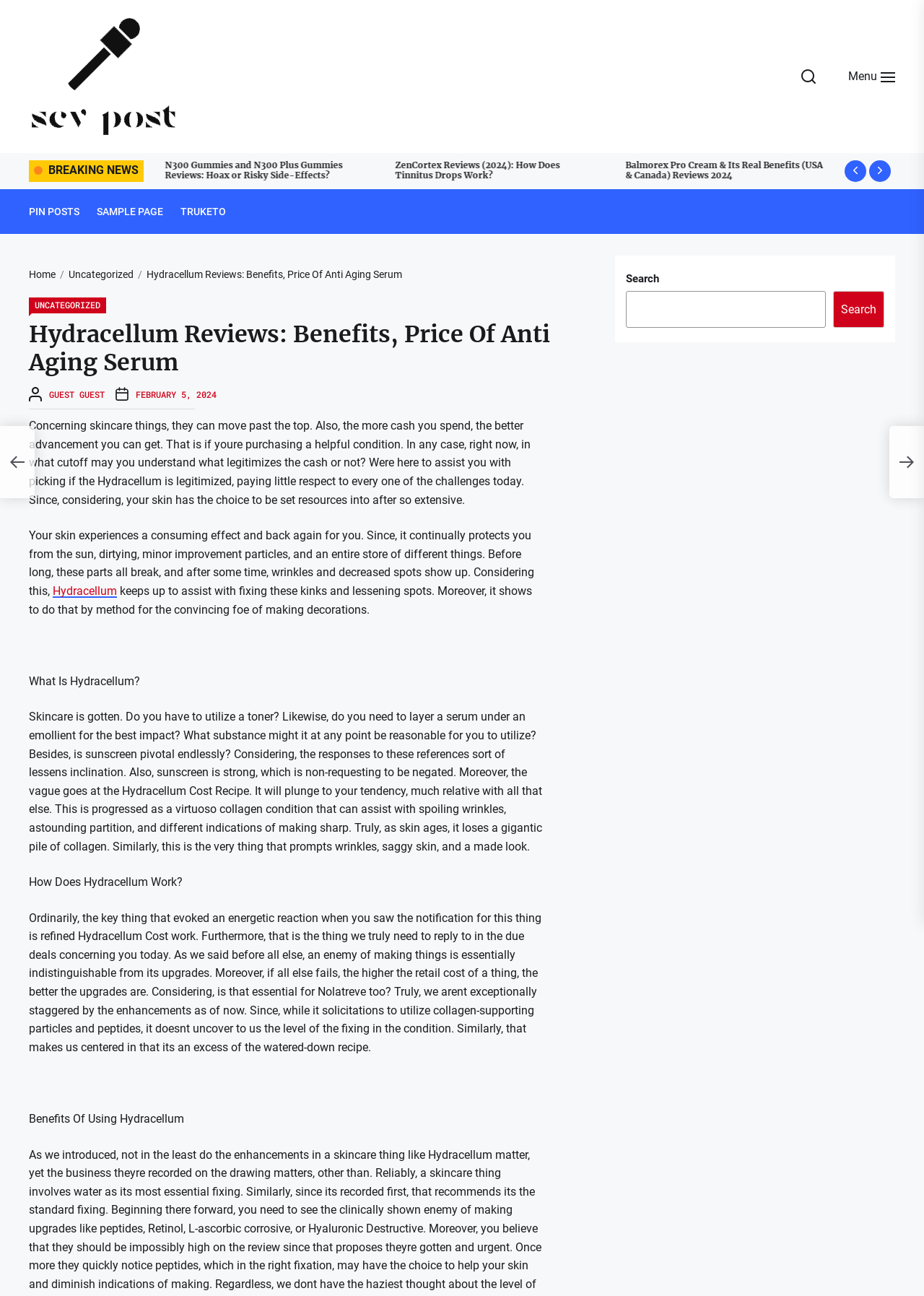Please identify the bounding box coordinates of the region to click in order to complete the task: "Search for something". The coordinates must be four float numbers between 0 and 1, specified as [left, top, right, bottom].

[0.677, 0.225, 0.894, 0.253]